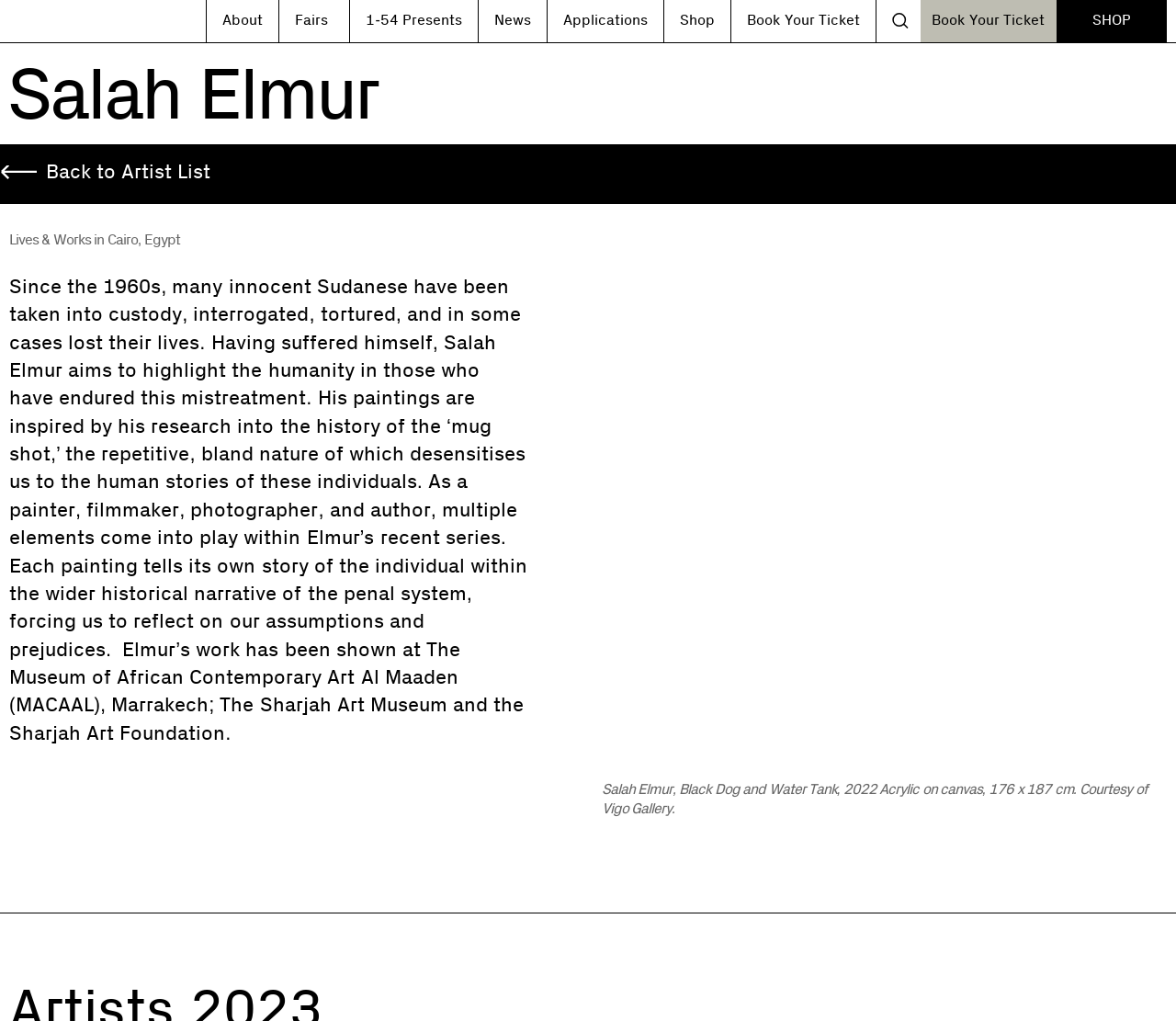Find the bounding box coordinates for the HTML element described in this sentence: "Back to Artist List". Provide the coordinates as four float numbers between 0 and 1, in the format [left, top, right, bottom].

[0.0, 0.159, 0.179, 0.179]